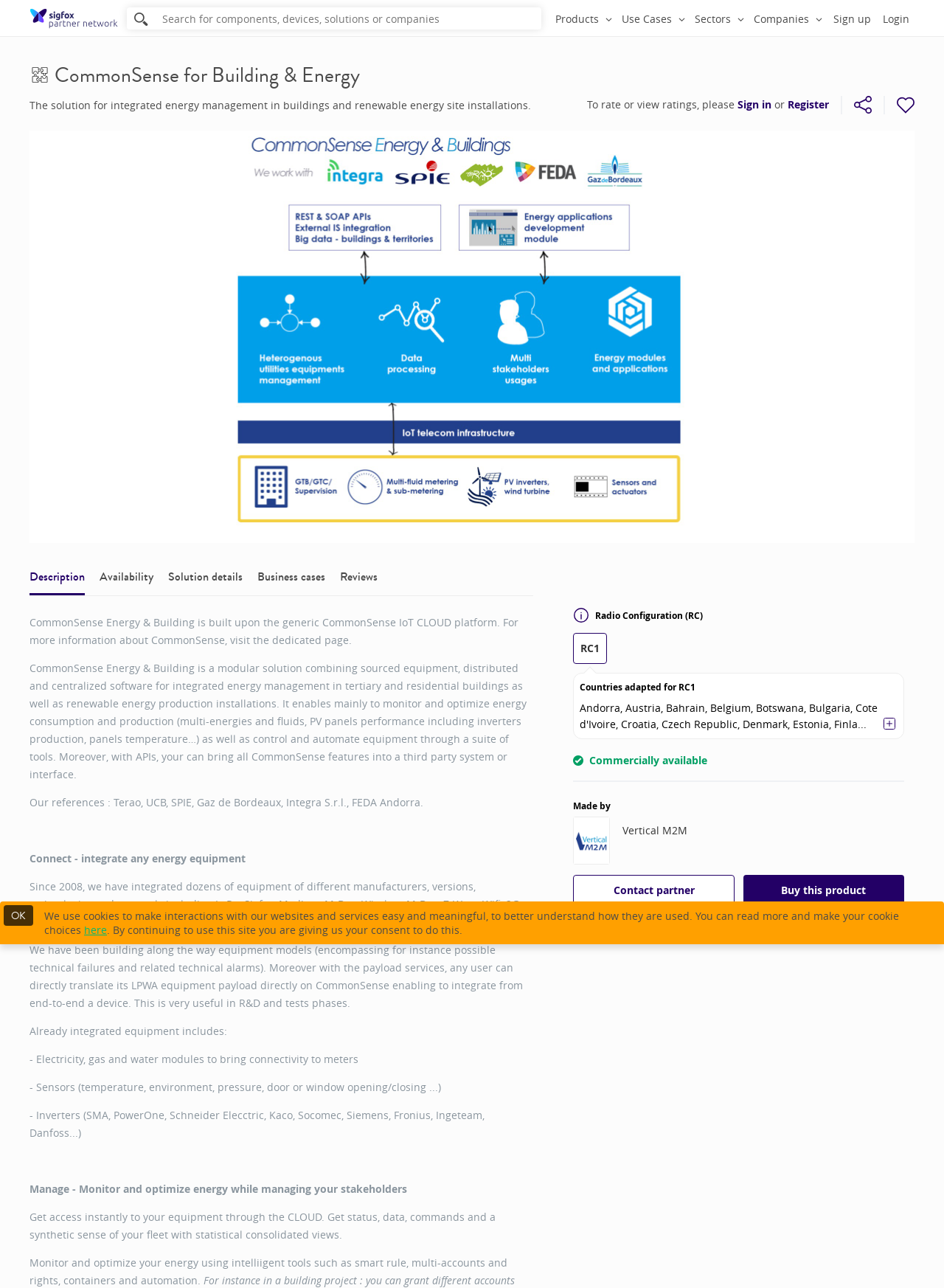Please specify the bounding box coordinates of the clickable region necessary for completing the following instruction: "Sign up". The coordinates must consist of four float numbers between 0 and 1, i.e., [left, top, right, bottom].

[0.876, 0.0, 0.928, 0.028]